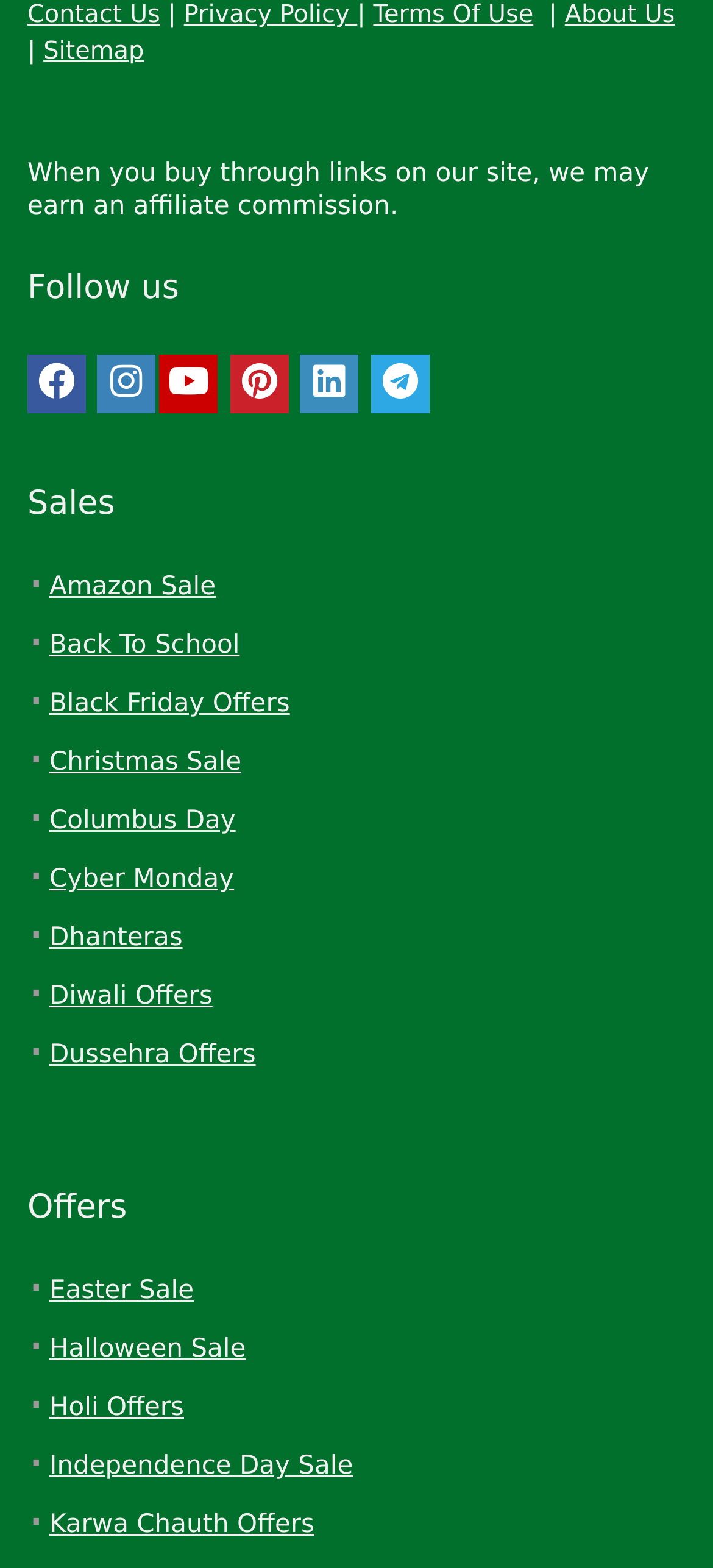Respond to the question with just a single word or phrase: 
What is the purpose of the webpage?

To provide sale information